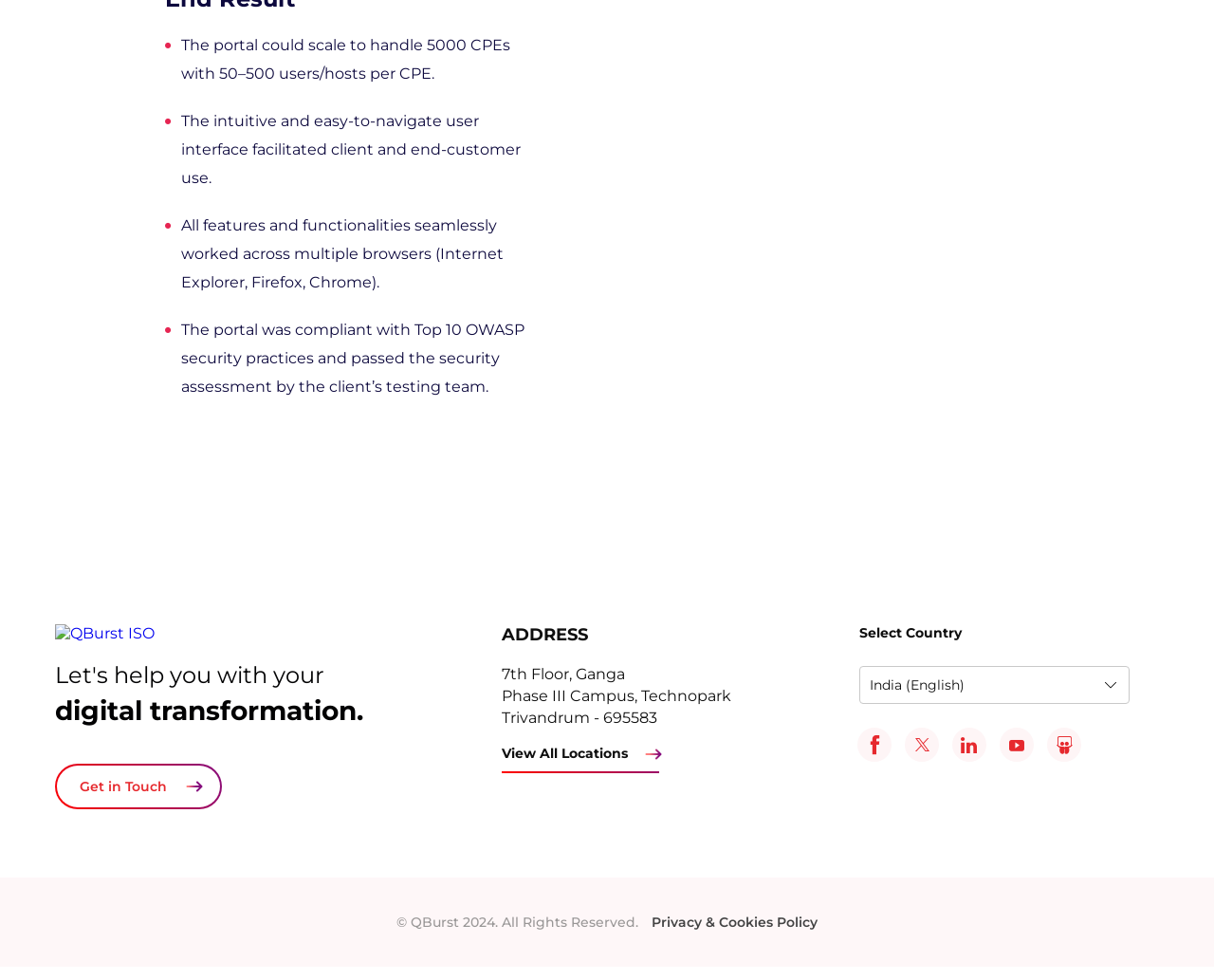Please identify the coordinates of the bounding box for the clickable region that will accomplish this instruction: "Click QBurst ISO link".

[0.045, 0.637, 0.127, 0.655]